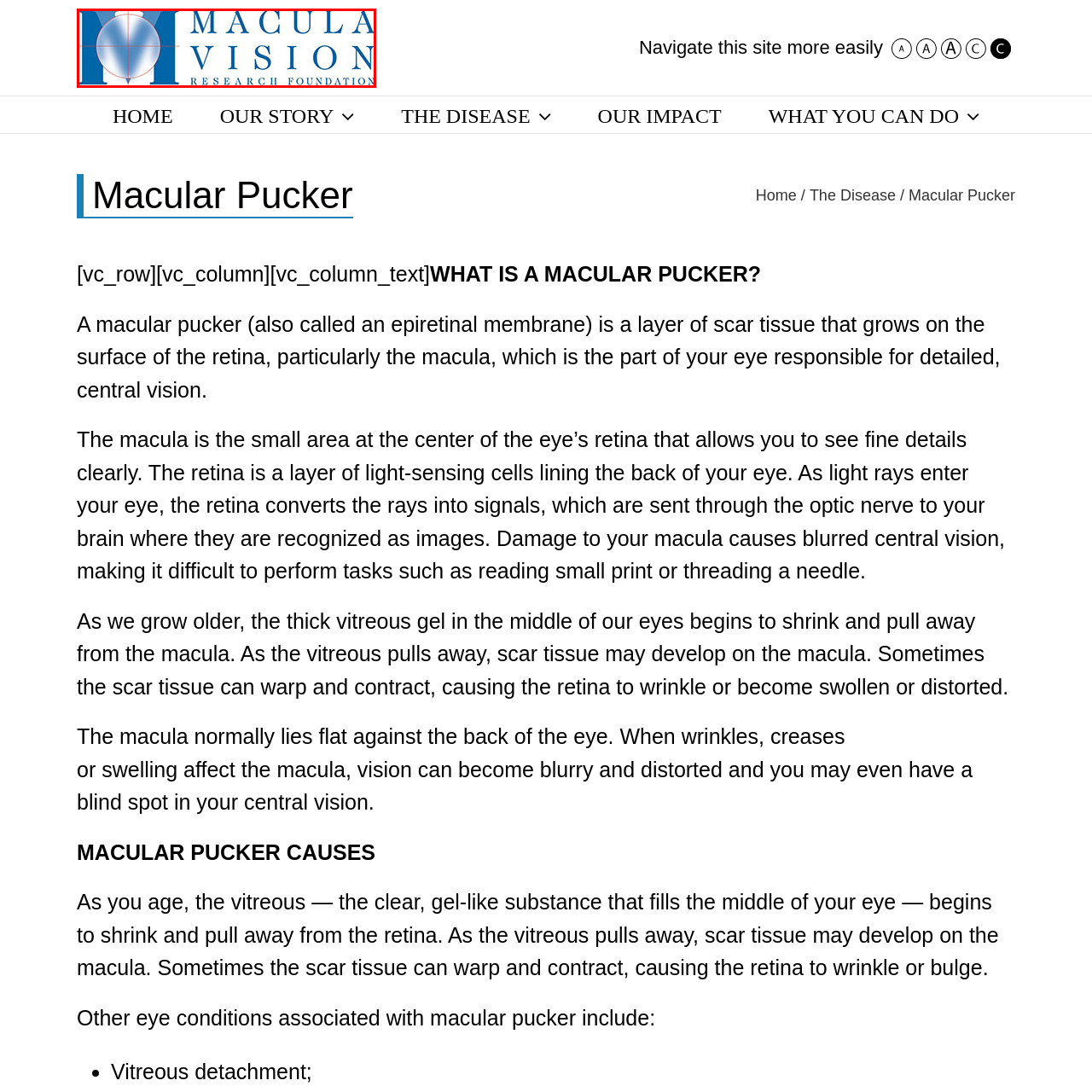View the element within the red boundary, What is symbolized by the circular graphic element? 
Deliver your response in one word or phrase.

the eye